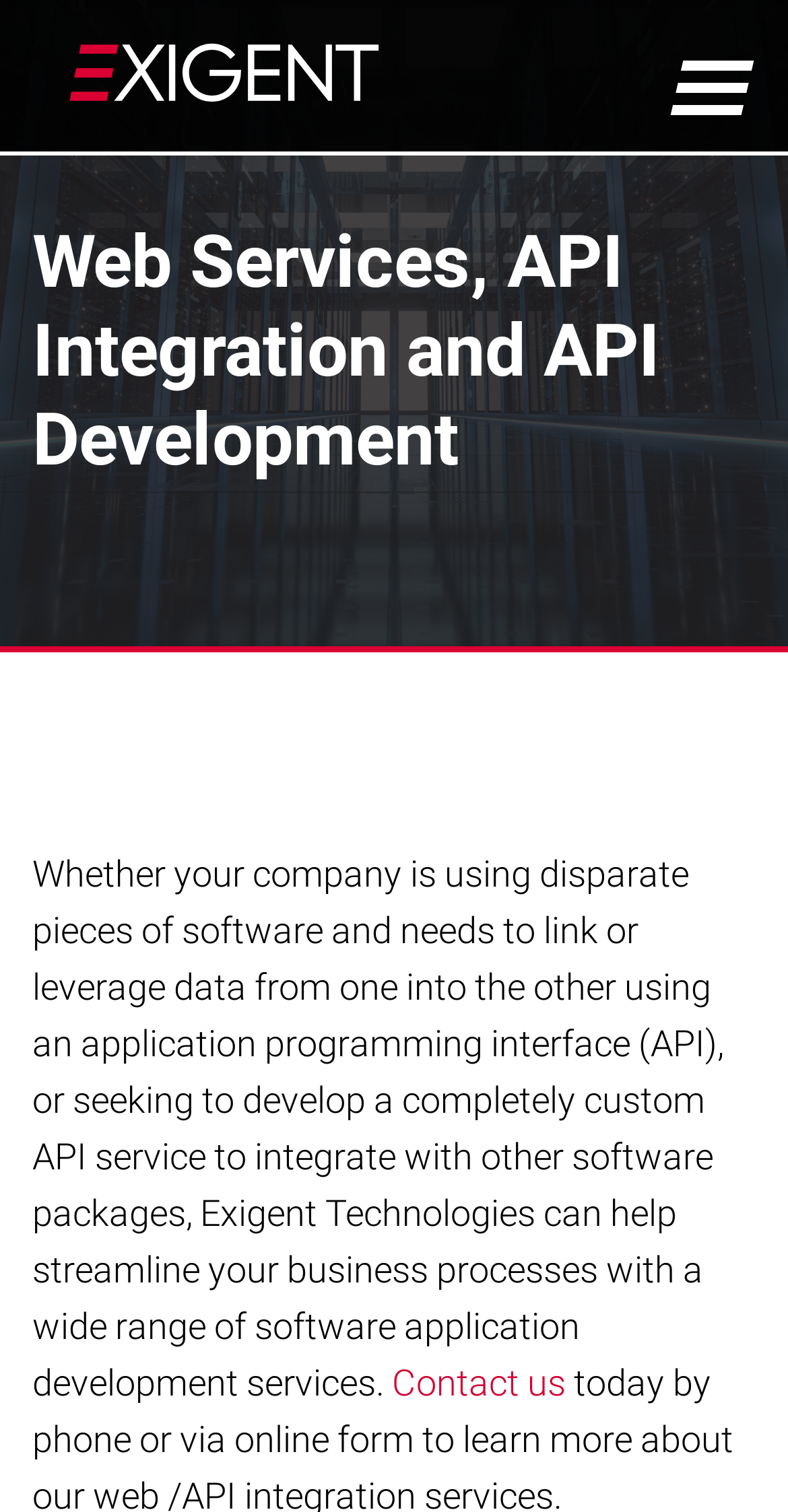Give a one-word or short phrase answer to the question: 
What services does Exigent Technologies offer?

Custom software development